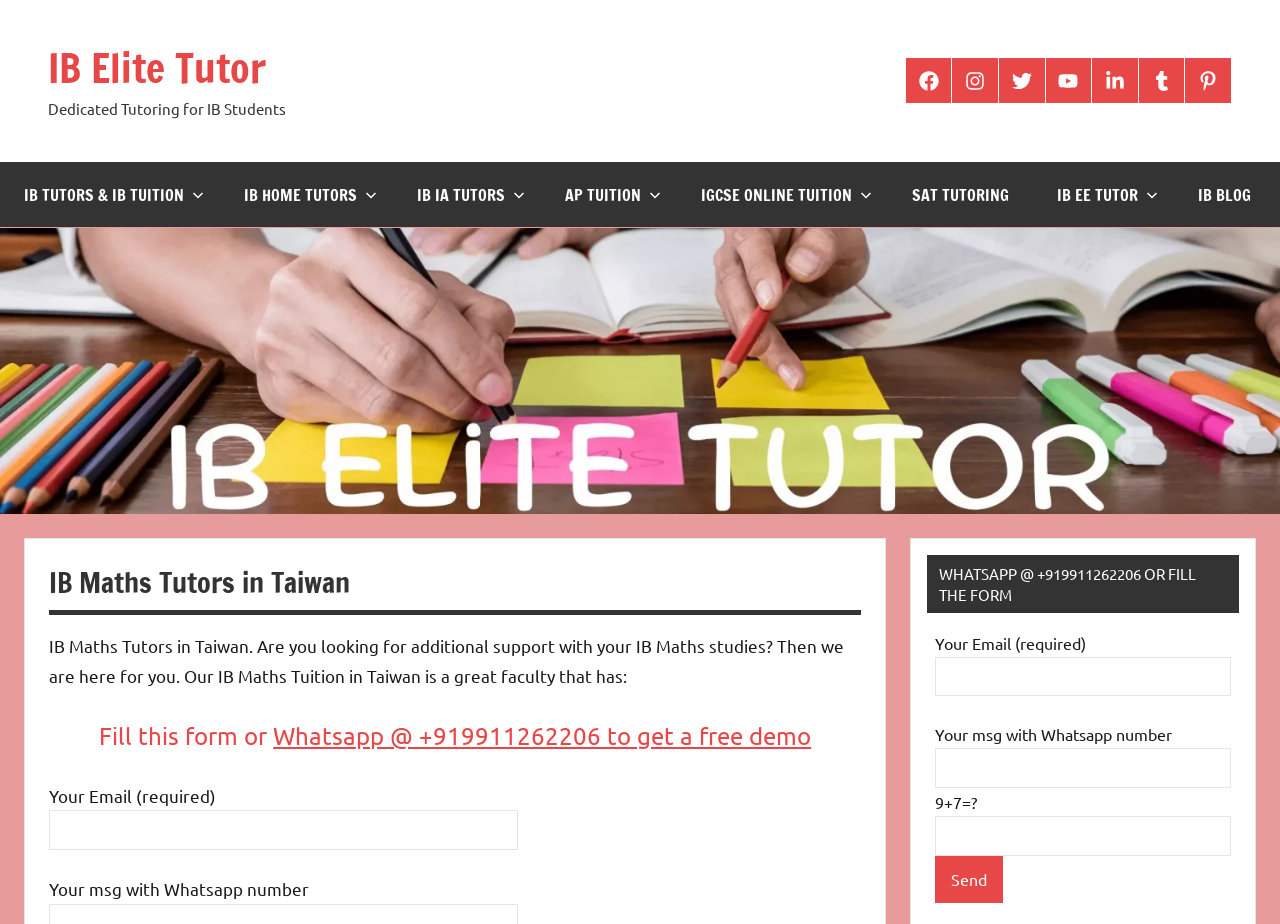Pinpoint the bounding box coordinates of the element that must be clicked to accomplish the following instruction: "Click on the Send button". The coordinates should be in the format of four float numbers between 0 and 1, i.e., [left, top, right, bottom].

[0.731, 0.926, 0.784, 0.977]